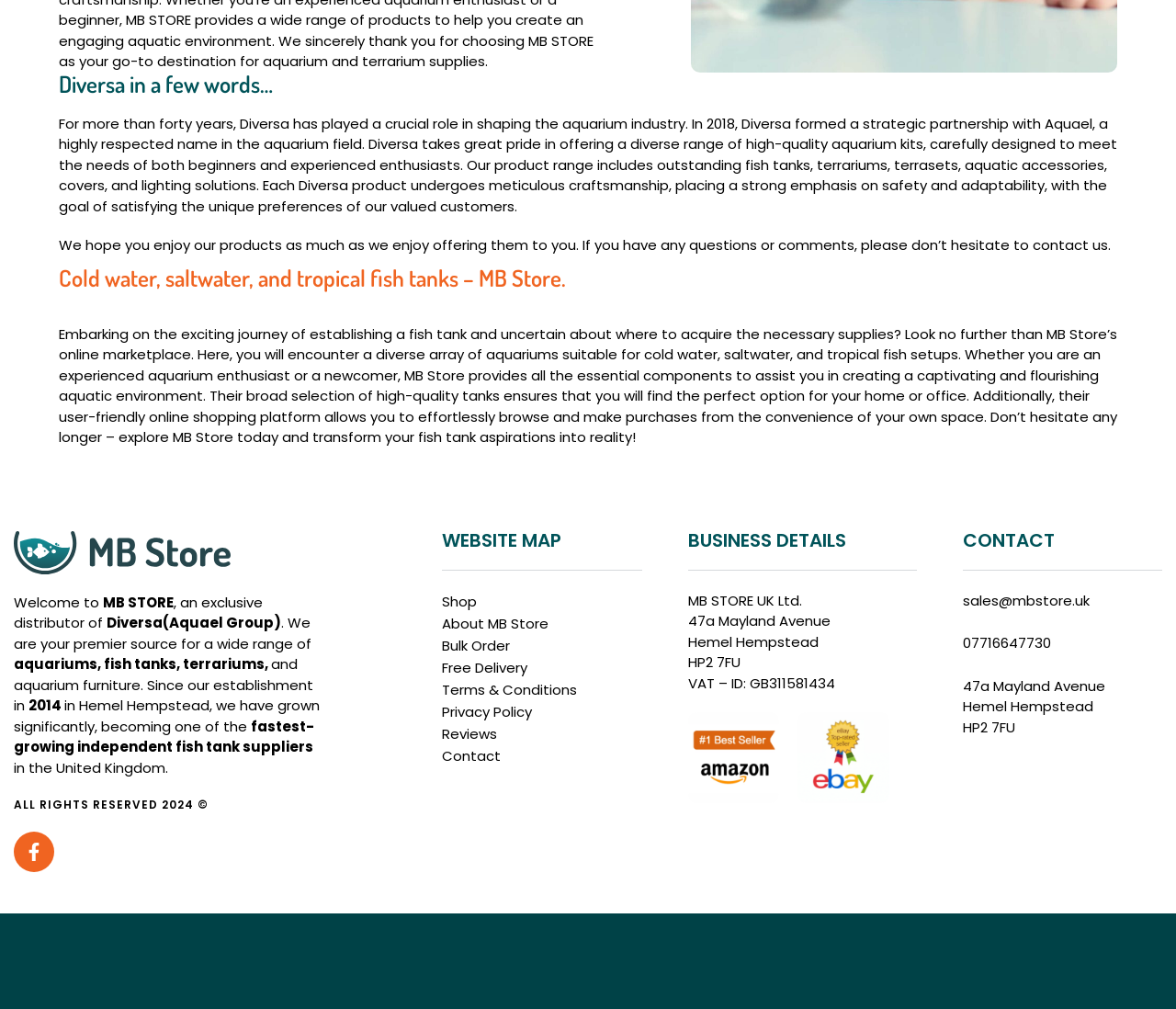Provide the bounding box coordinates for the UI element that is described by this text: "Email Us". The coordinates should be in the form of four float numbers between 0 and 1: [left, top, right, bottom].

None